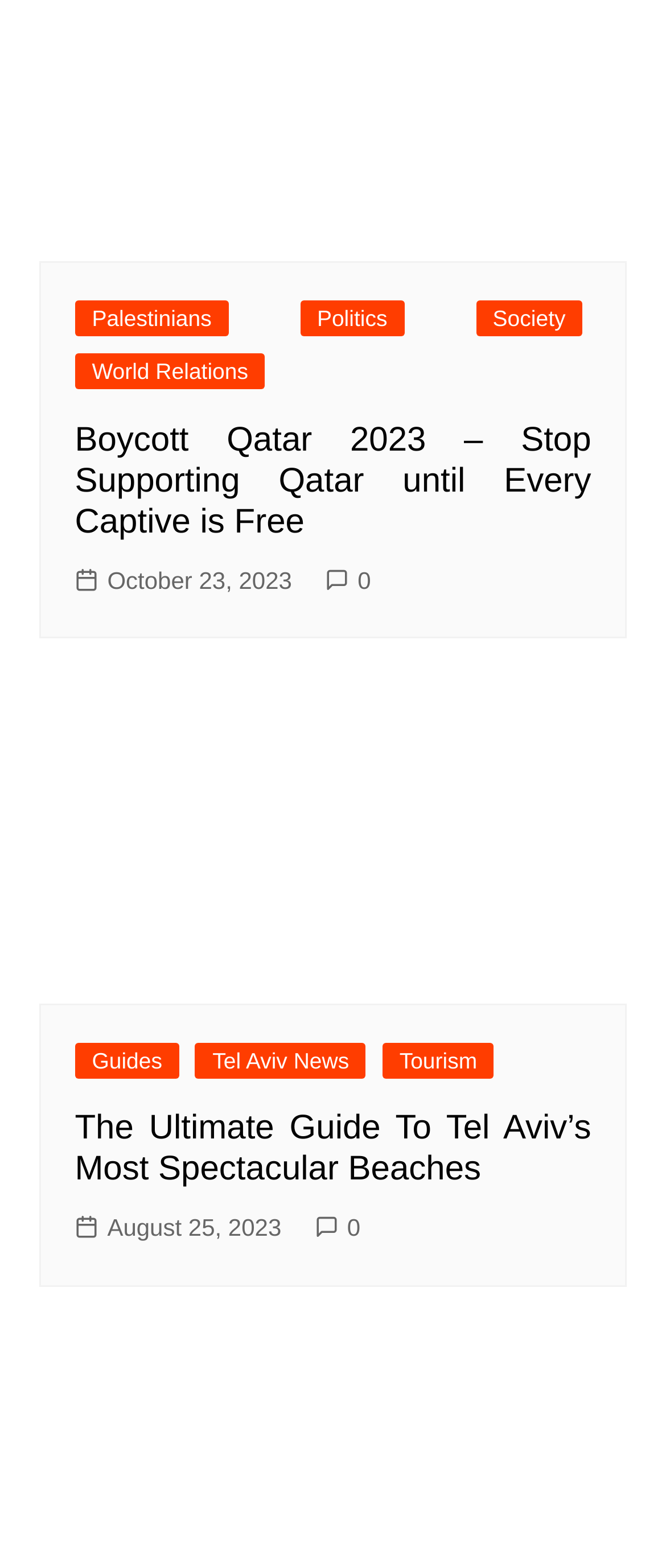Please find the bounding box coordinates of the element that needs to be clicked to perform the following instruction: "Check the date August 25, 2023". The bounding box coordinates should be four float numbers between 0 and 1, represented as [left, top, right, bottom].

[0.112, 0.771, 0.423, 0.796]